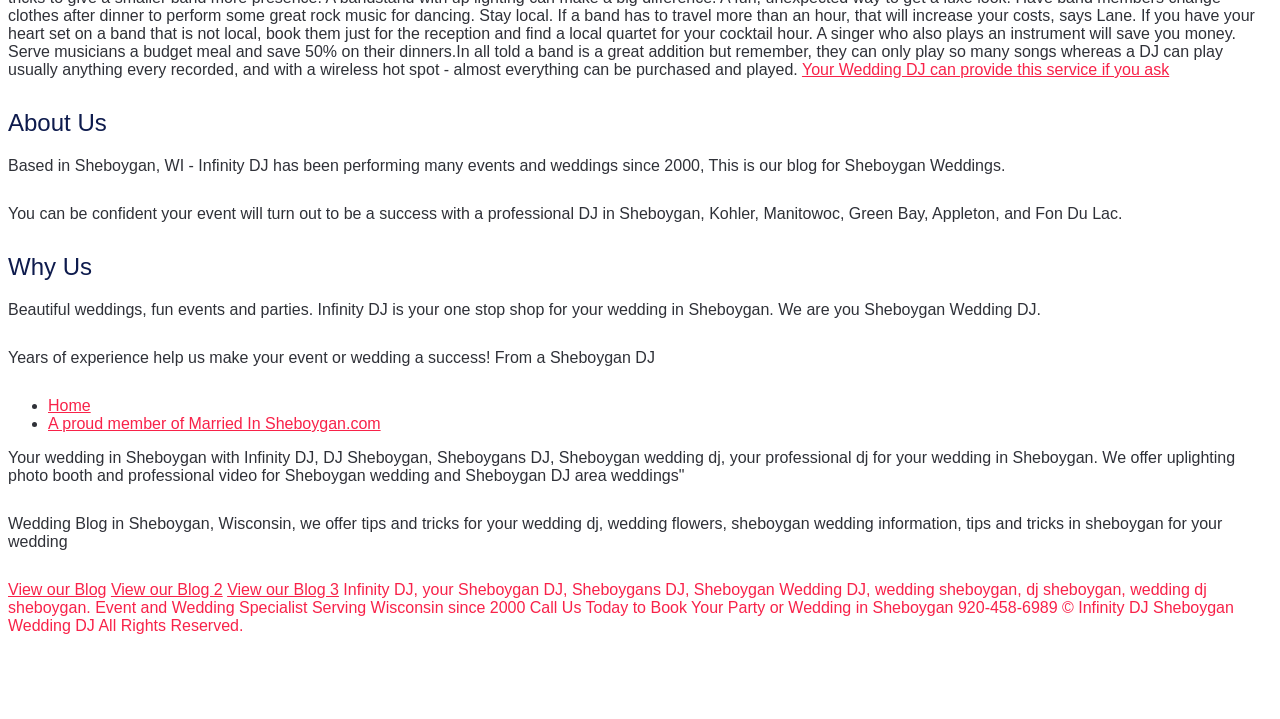Using the webpage screenshot, find the UI element described by Event and Wedding Specialist. Provide the bounding box coordinates in the format (top-left x, top-left y, bottom-right x, bottom-right y), ensuring all values are floating point numbers between 0 and 1.

[0.074, 0.908, 0.24, 0.932]